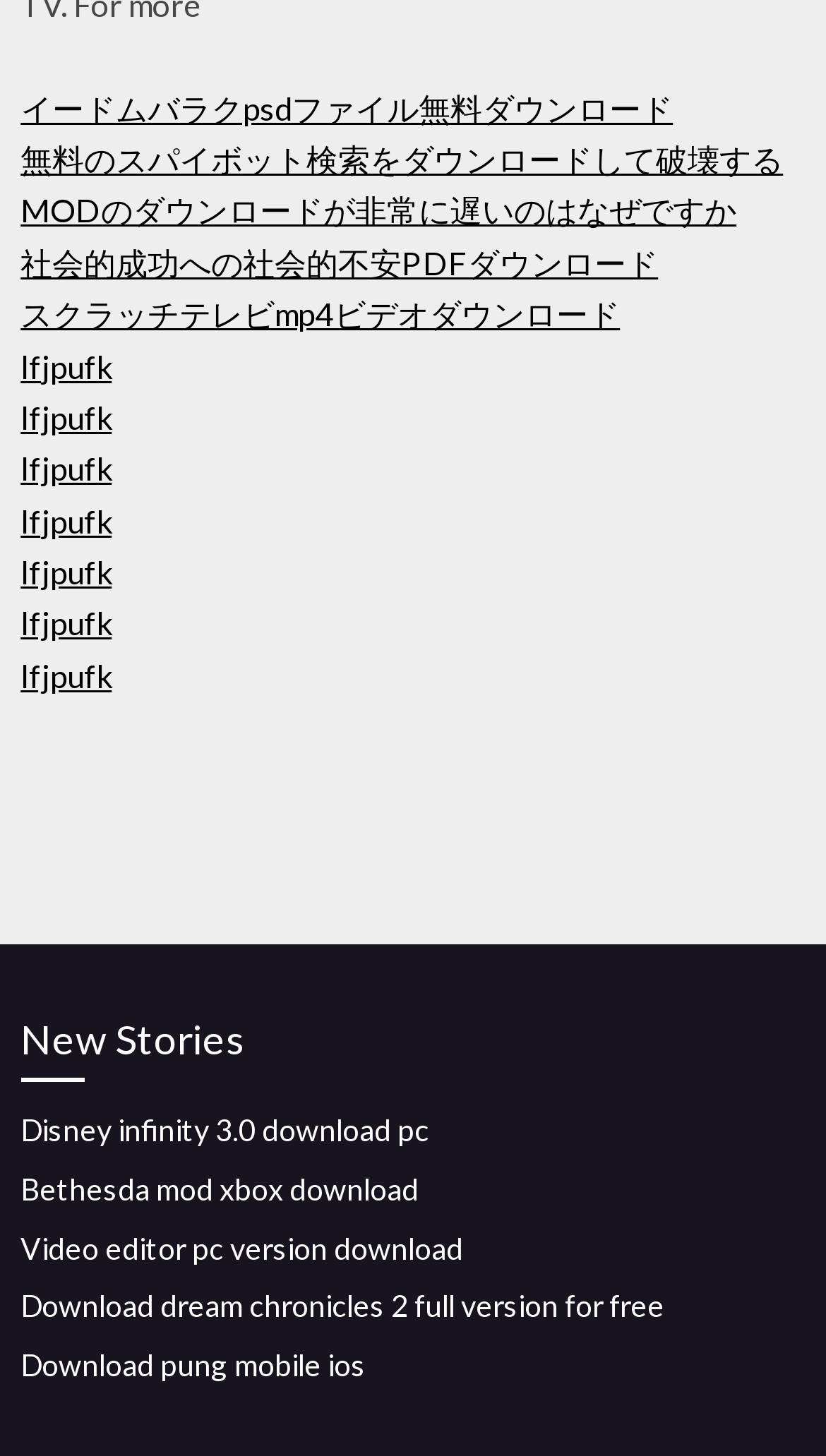Using the format (top-left x, top-left y, bottom-right x, bottom-right y), and given the element description, identify the bounding box coordinates within the screenshot: Disney infinity 3.0 download pc

[0.025, 0.763, 0.52, 0.788]